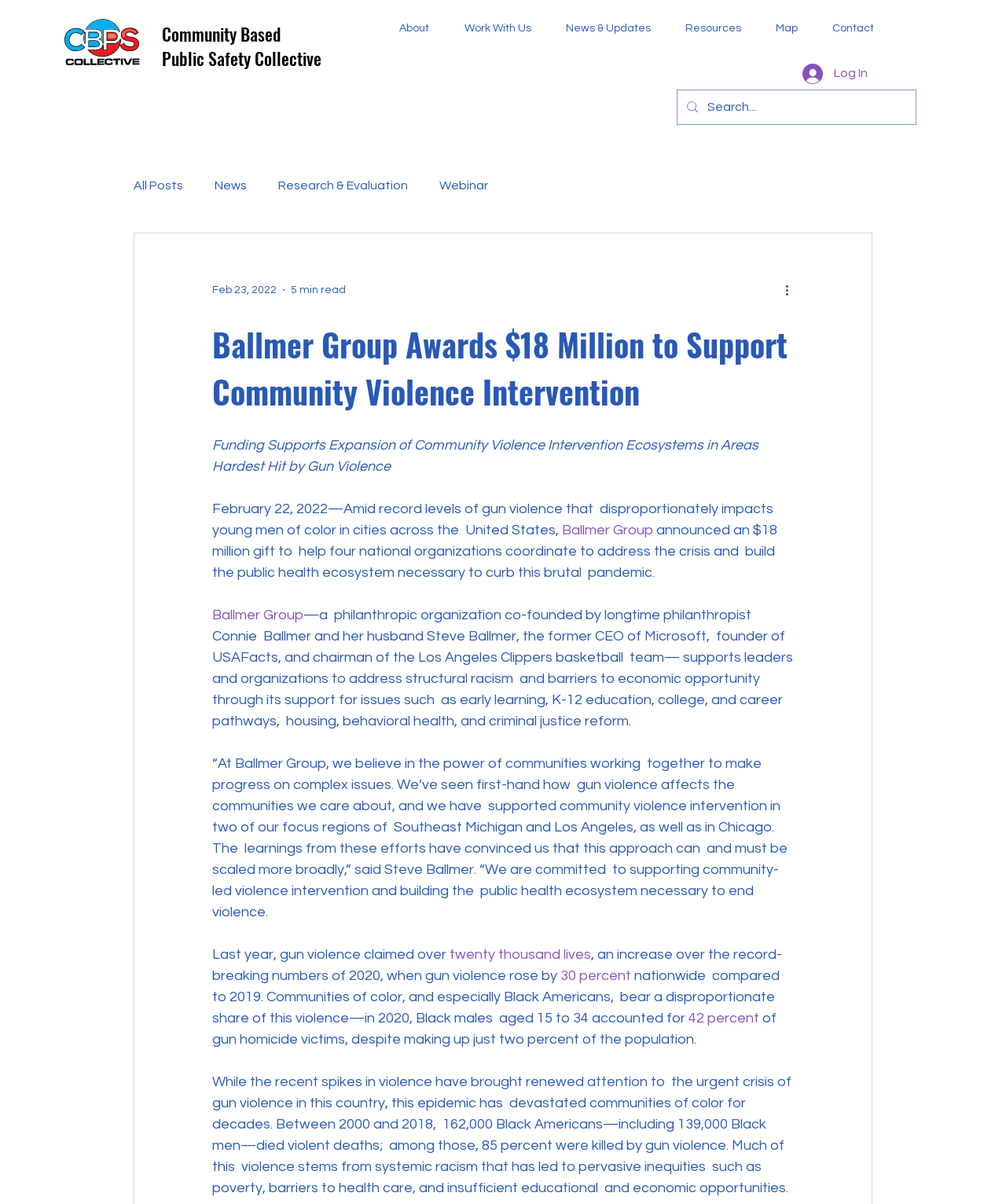What is the name of the organization awarding the funding?
Based on the screenshot, provide a one-word or short-phrase response.

Ballmer Group